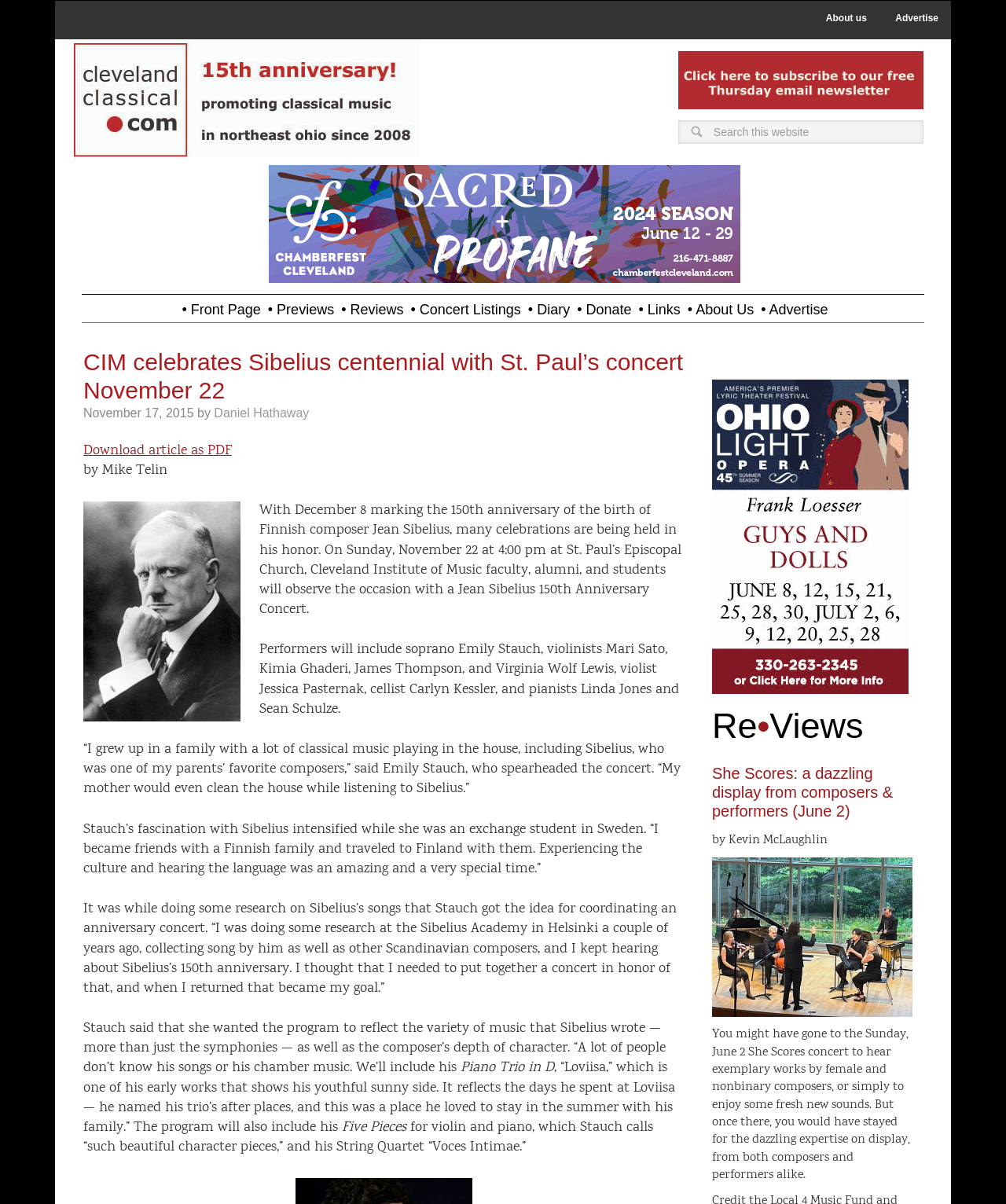What is the date of the Jean Sibelius 150th Anniversary Concert?
Based on the image, respond with a single word or phrase.

November 22